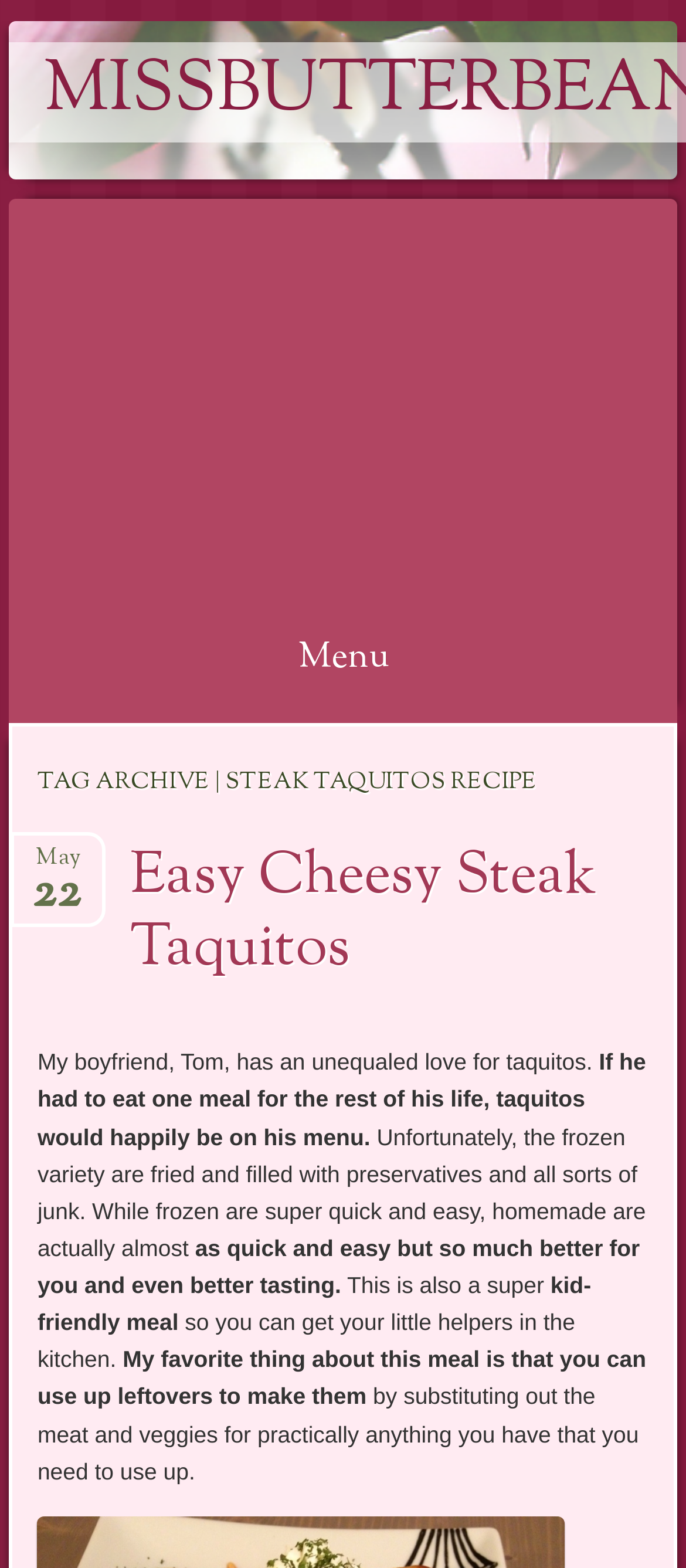Detail the various sections and features of the webpage.

This webpage is about a recipe for steak taquitos, with the title "Steak Taquitos Recipe" and the author's name "Miss Butterbean" prominently displayed at the top. Below the title, there is a link to the author's name, followed by a heading that reads "MISSBUTTERBEAN". 

To the right of the title, there is an advertisement iframe. Below the title and advertisement, there is a heading that says "Menu", and a link that allows users to skip to the content. 

The main content of the webpage is divided into sections. The first section has a heading that reads "TAG ARCHIVE | STEAK TAQUITOS RECIPE", followed by another heading that says "Easy Cheesy Steak Taquitos". Below this heading, there is a link to the recipe title, and a link to the date "May 22". 

The recipe introduction is written in a conversational tone, with several paragraphs of text that describe the author's boyfriend's love for taquitos and the benefits of making homemade taquitos instead of relying on frozen ones. The text also mentions that the recipe is kid-friendly and can be customized using leftovers.